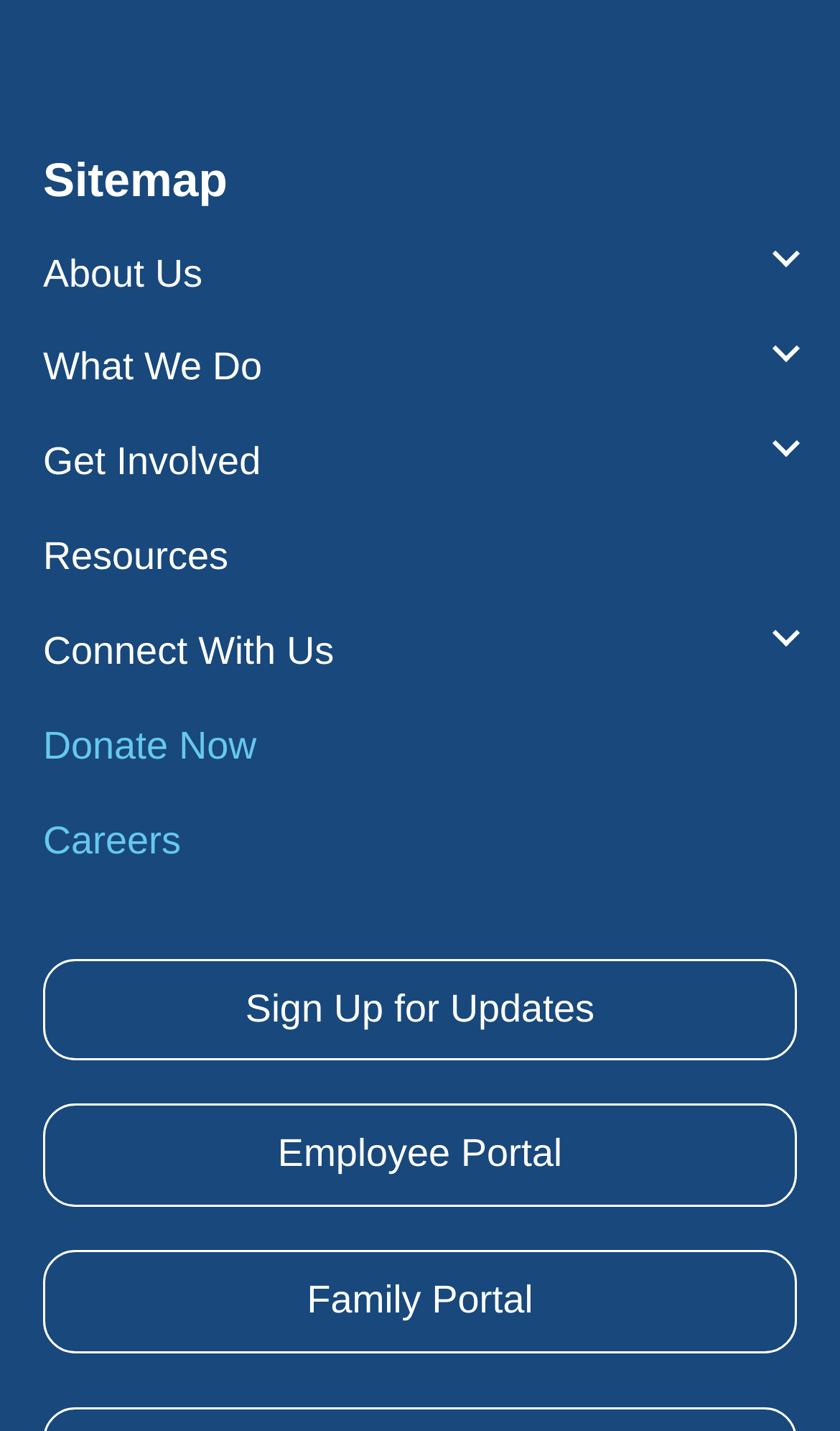Identify the coordinates of the bounding box for the element that must be clicked to accomplish the instruction: "donate now".

[0.051, 0.479, 0.949, 0.543]